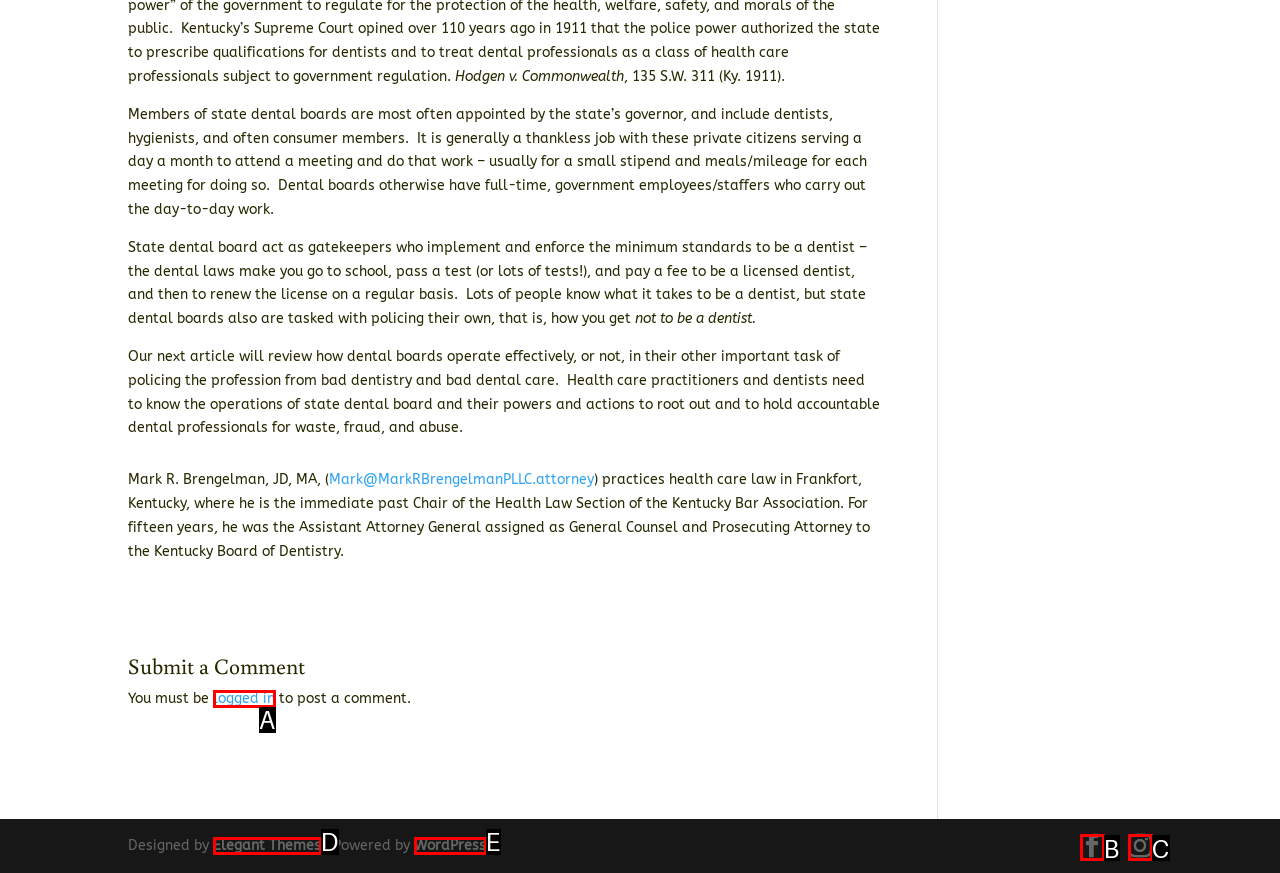Match the description: WordPress to the correct HTML element. Provide the letter of your choice from the given options.

E